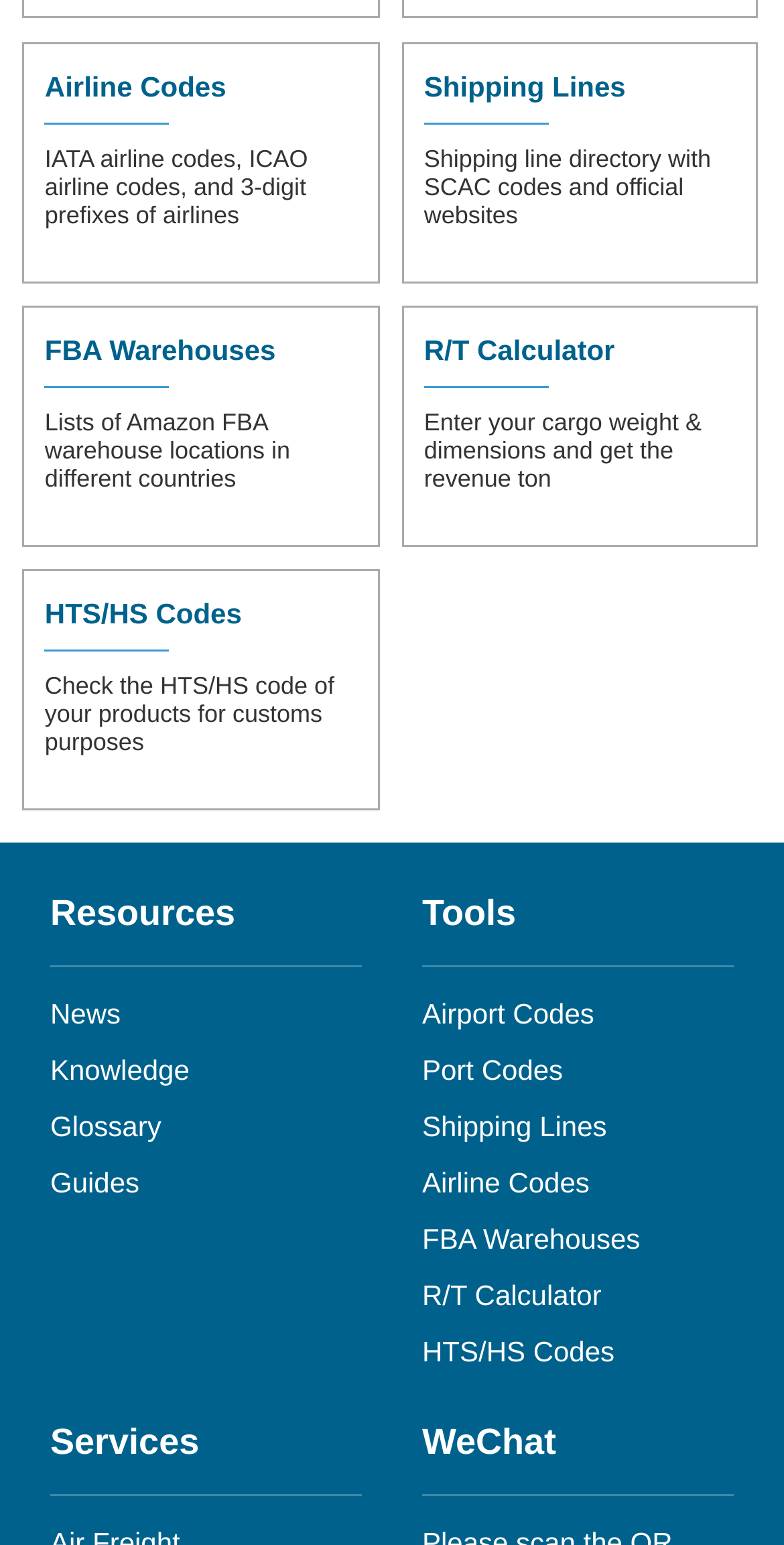Indicate the bounding box coordinates of the clickable region to achieve the following instruction: "Use the R/T Calculator."

[0.541, 0.216, 0.784, 0.237]